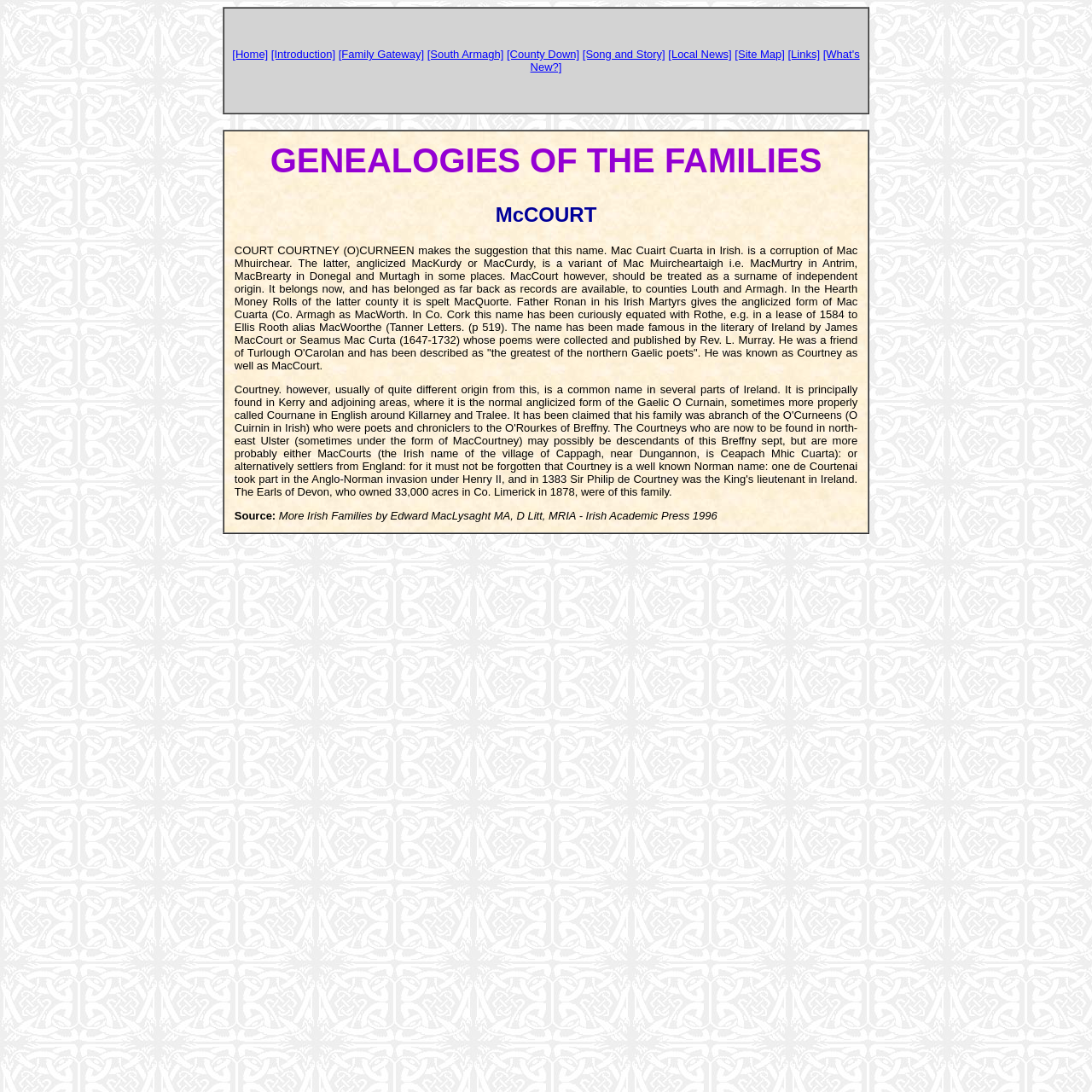Based on the element description "[Home]", predict the bounding box coordinates of the UI element.

[0.213, 0.044, 0.245, 0.056]